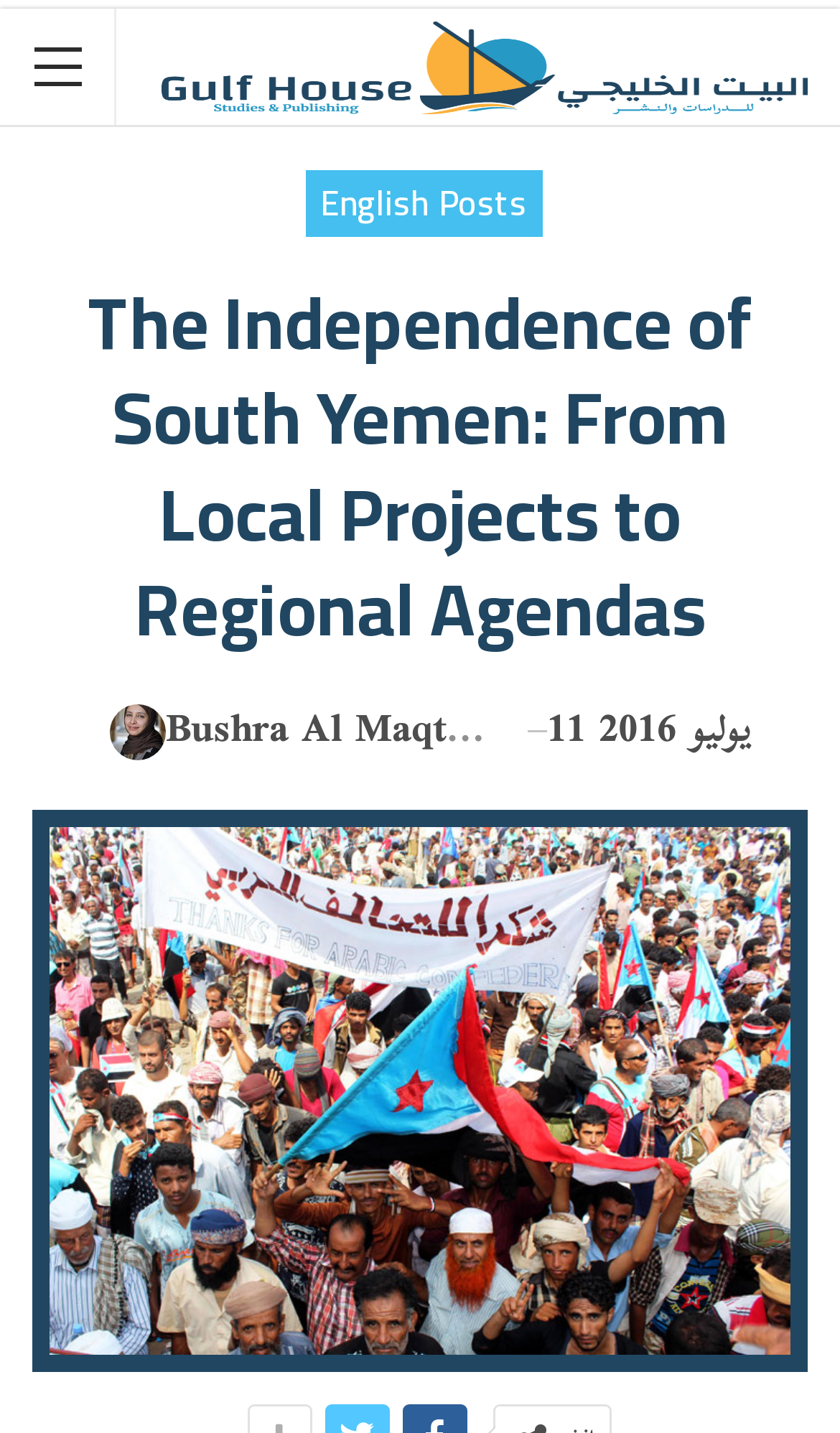How many links are there below the main heading?
Respond to the question with a single word or phrase according to the image.

2